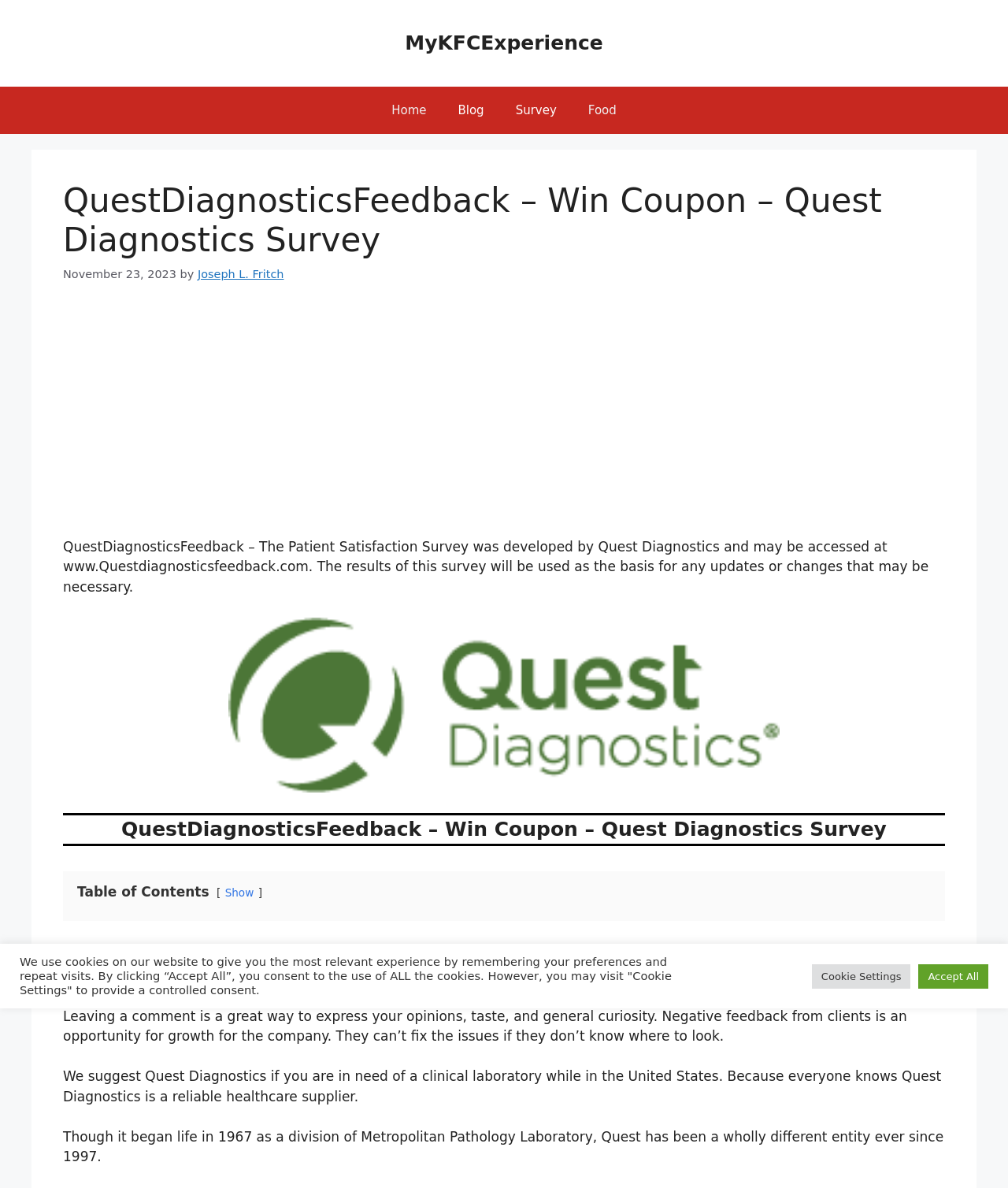Find the bounding box coordinates of the element to click in order to complete the given instruction: "Click the 'Show' link."

[0.223, 0.746, 0.252, 0.756]